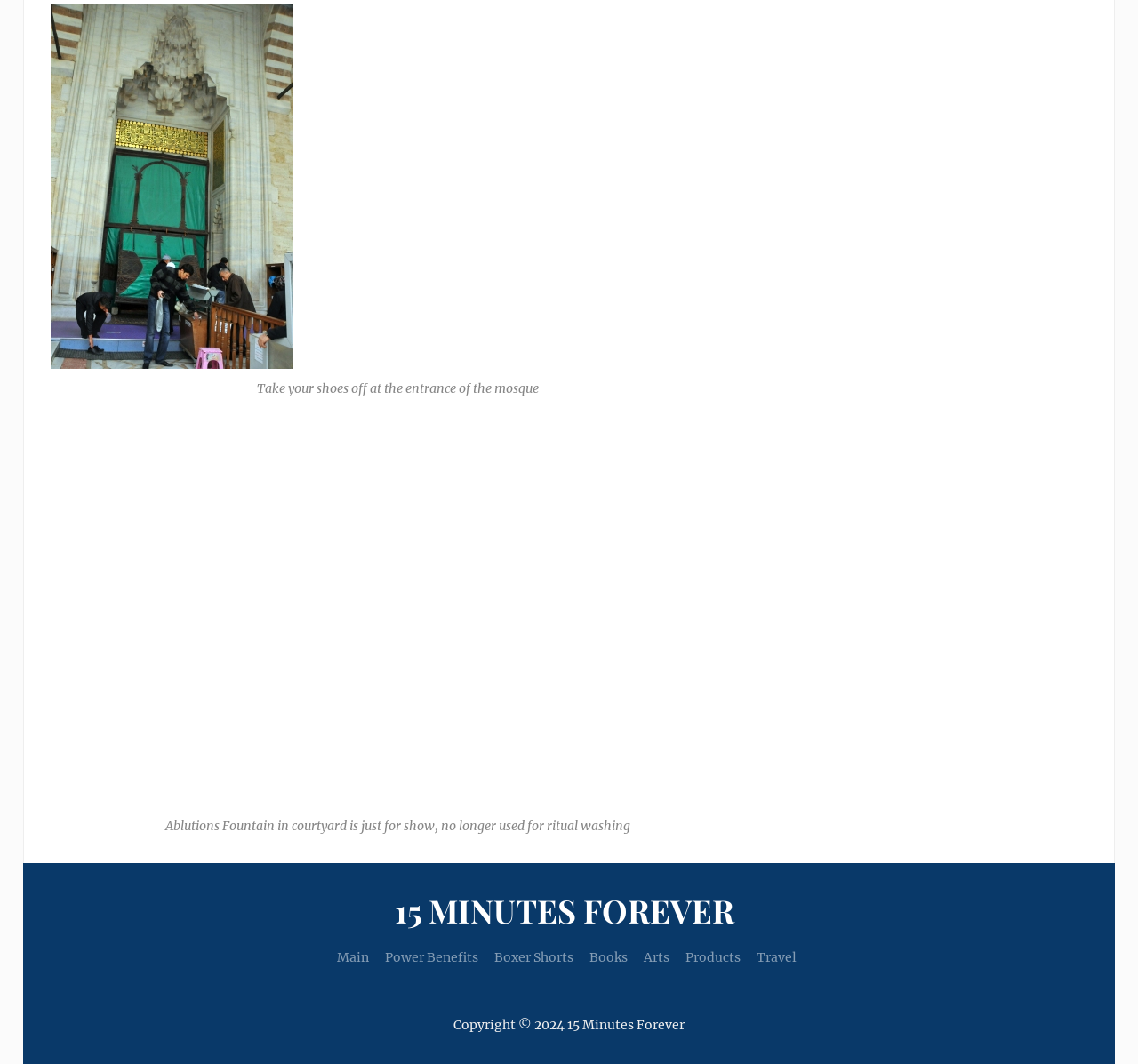Please locate the bounding box coordinates of the element's region that needs to be clicked to follow the instruction: "click the link '15 MINUTES FOREVER'". The bounding box coordinates should be provided as four float numbers between 0 and 1, i.e., [left, top, right, bottom].

[0.347, 0.827, 0.653, 0.884]